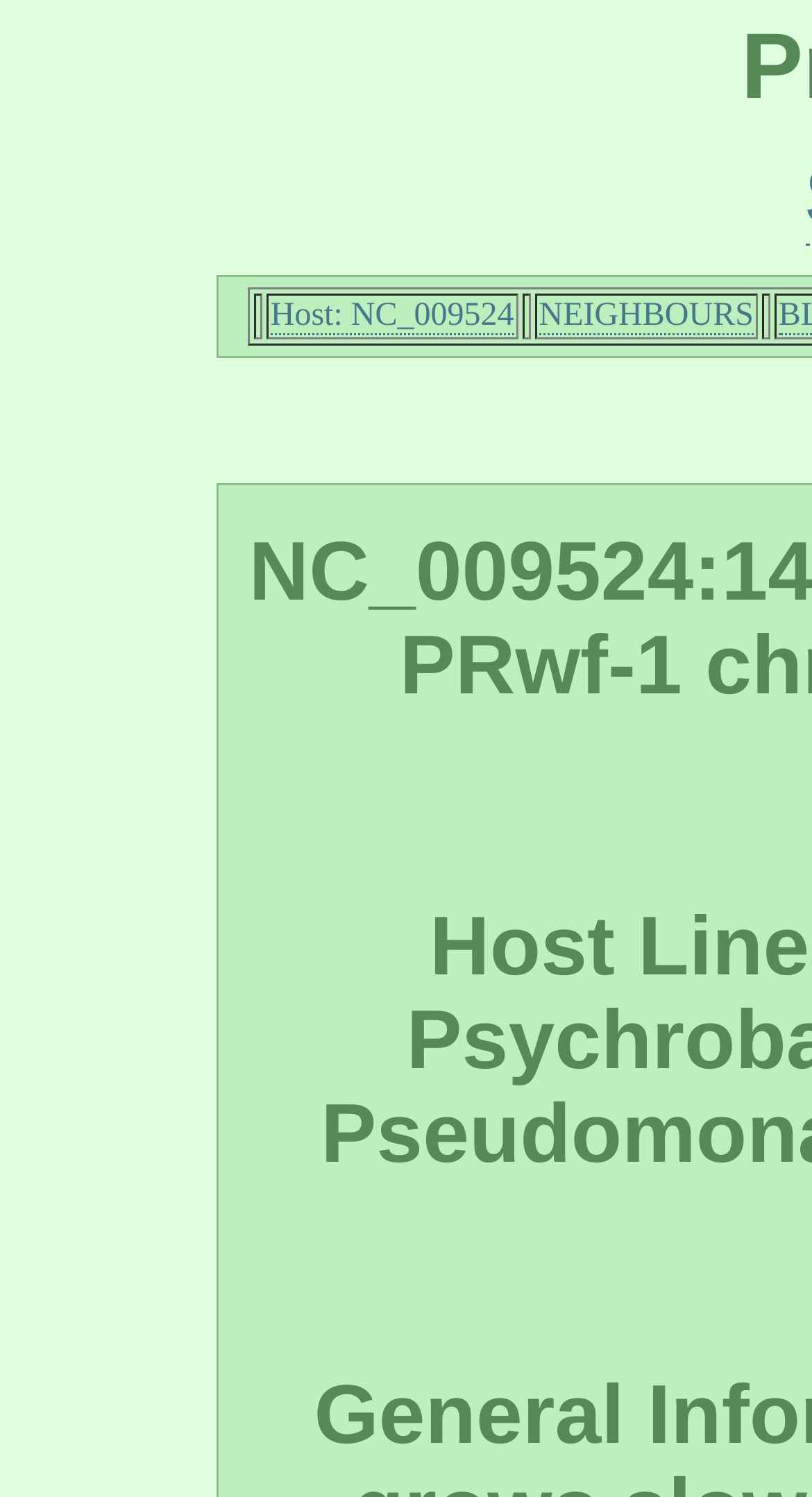Answer the following query concisely with a single word or phrase:
What is the content of the first gridcell?

Host: NC_009524